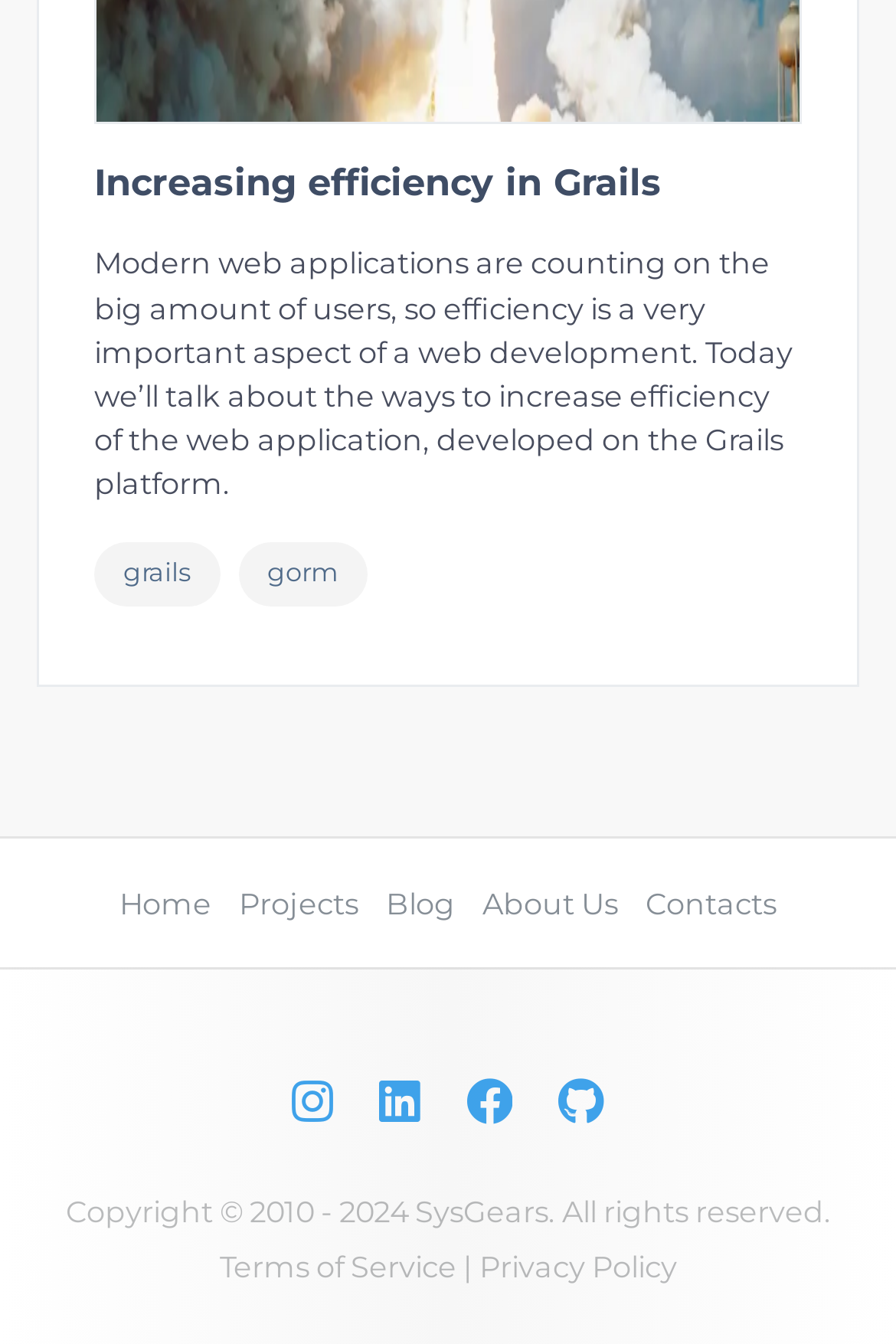Locate the bounding box coordinates of the element that should be clicked to fulfill the instruction: "Click on the 'Home' link".

[0.123, 0.655, 0.246, 0.688]